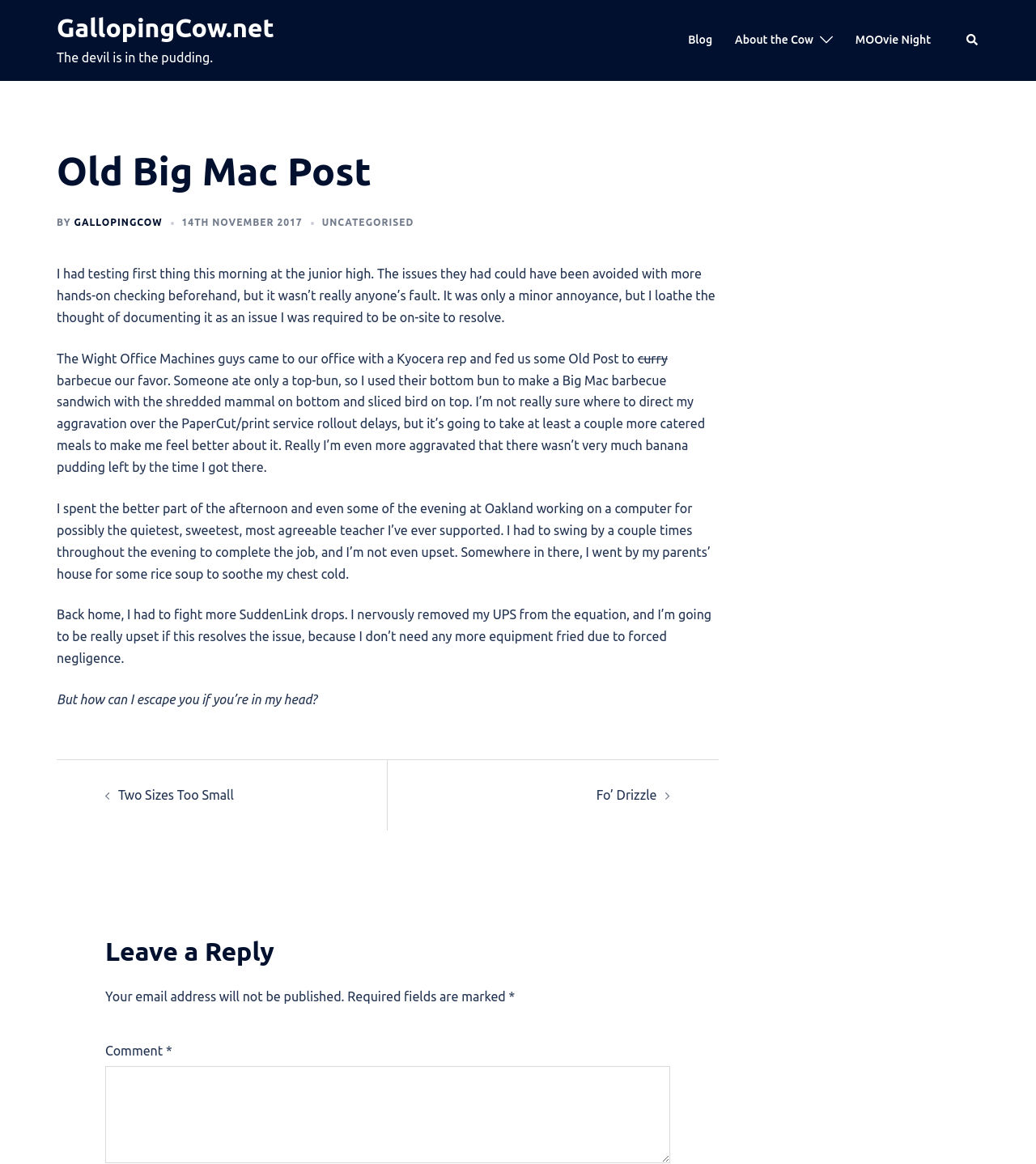Please locate the bounding box coordinates of the element that needs to be clicked to achieve the following instruction: "Read the 'Old Big Mac Post'". The coordinates should be four float numbers between 0 and 1, i.e., [left, top, right, bottom].

[0.055, 0.127, 0.693, 0.61]